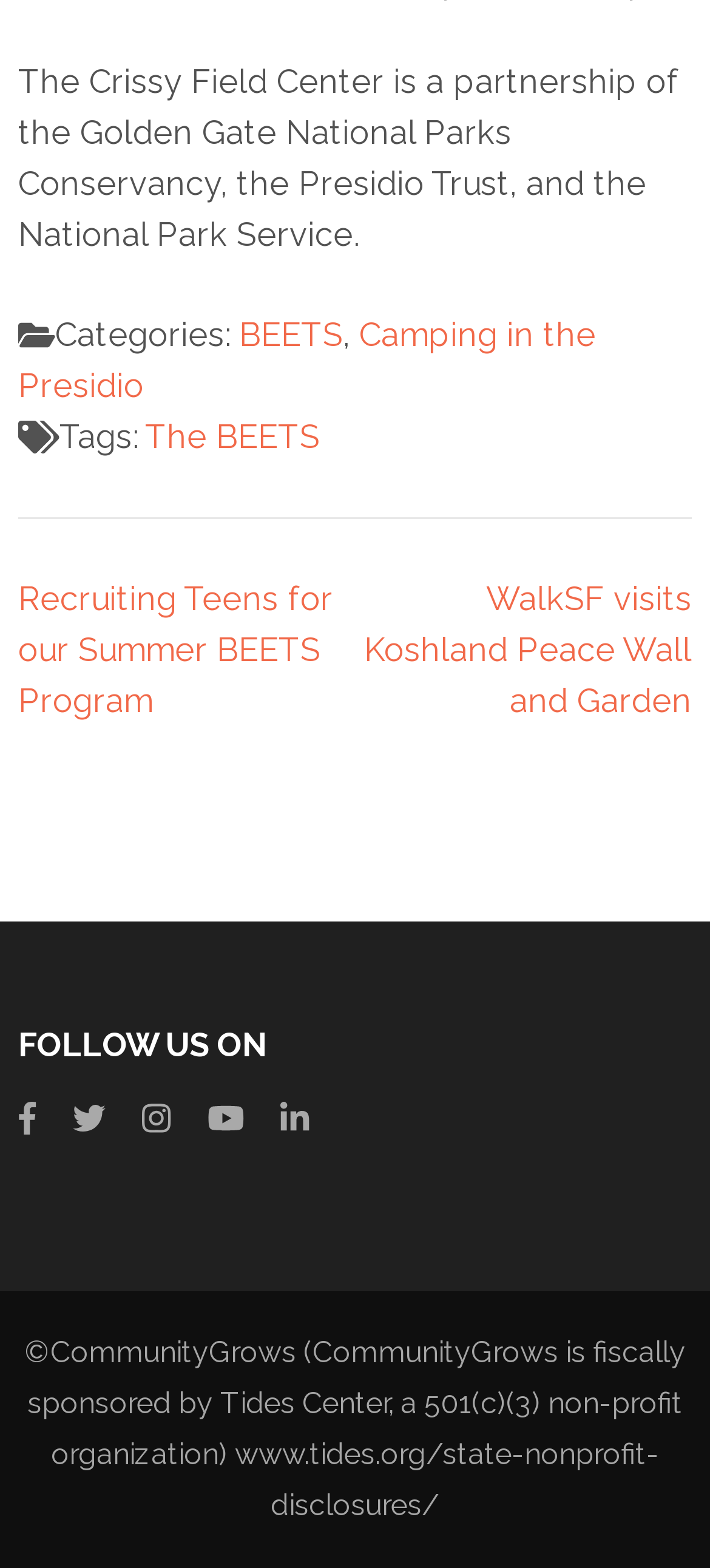Please give a concise answer to this question using a single word or phrase: 
How many social media platforms are listed?

5